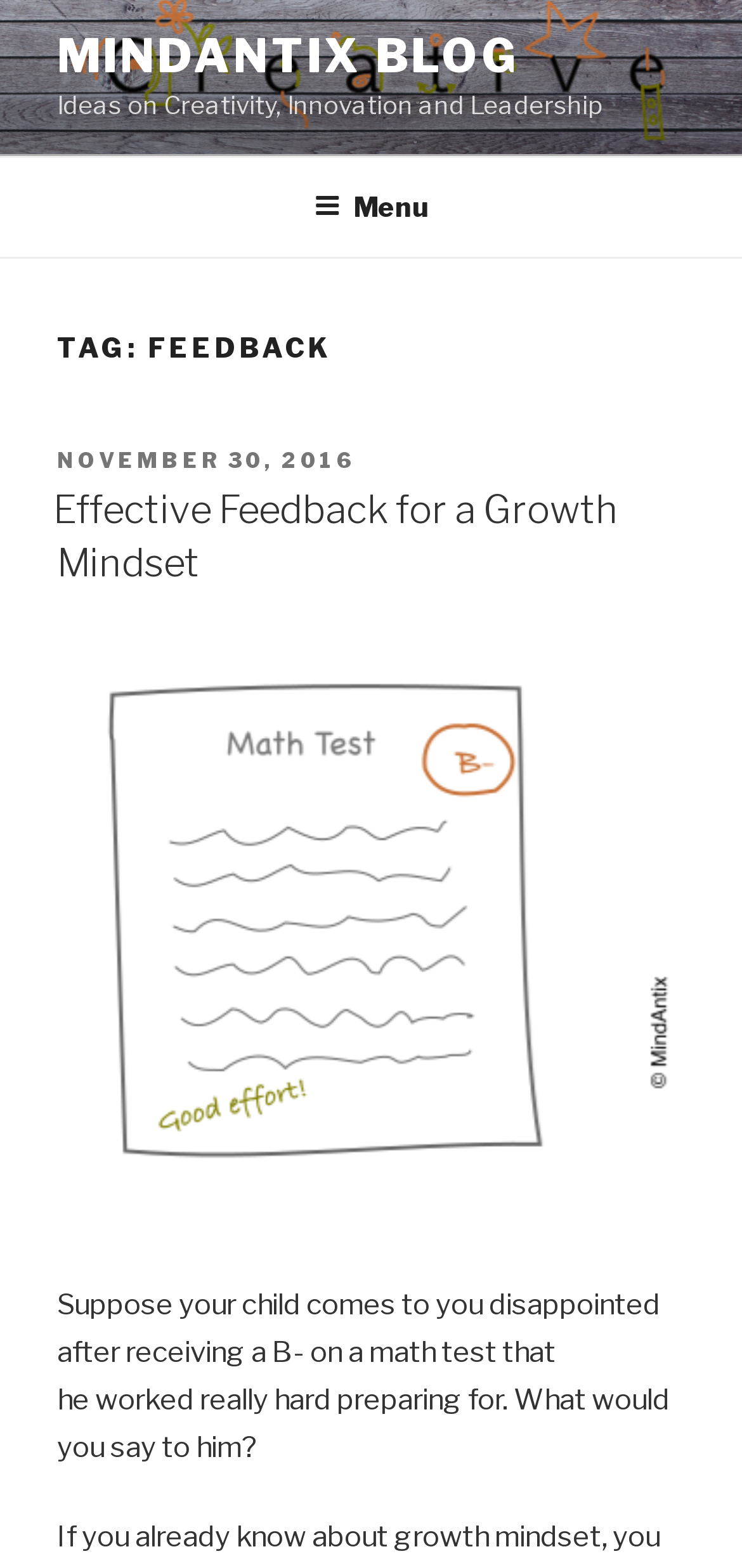Use the information in the screenshot to answer the question comprehensively: What is the topic of the current blog post?

The topic of the current blog post can be determined by looking at the heading 'TAG: FEEDBACK' on the webpage, which indicates that the post is related to feedback.